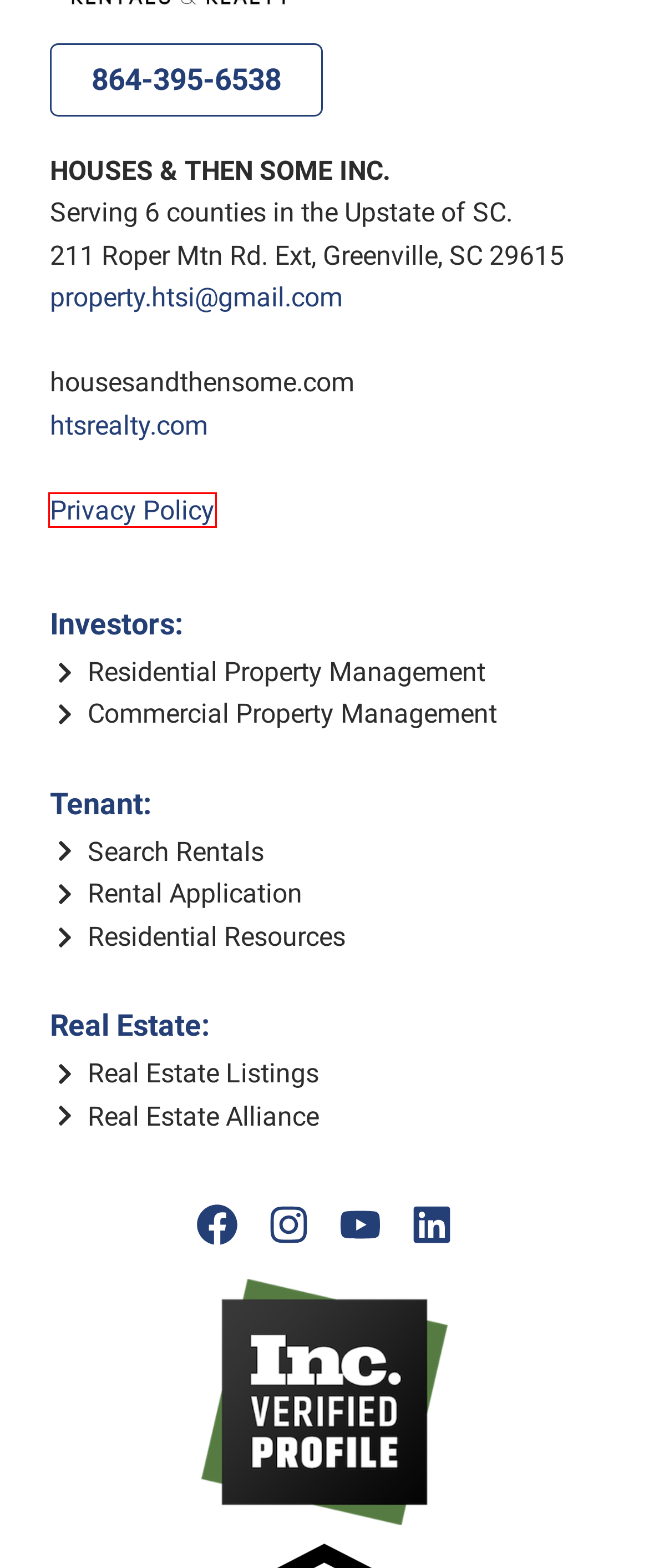You are given a screenshot of a webpage with a red rectangle bounding box. Choose the best webpage description that matches the new webpage after clicking the element in the bounding box. Here are the candidates:
A. Resident Research Application | Houses and Then Some
B. Privacy Policy | Houses and Then Some
C. Property Marketing - Houses and Then Some
D. Real Estate Alliance | Houses and Then Some
E. Property Management Greenville South Carolina
F. Why You Should Always Get a Survey Before Buying a Property | Houses and Then Some
G. Residential Resources | Houses and Then Some
H. Listings | Houses and Then Some

B